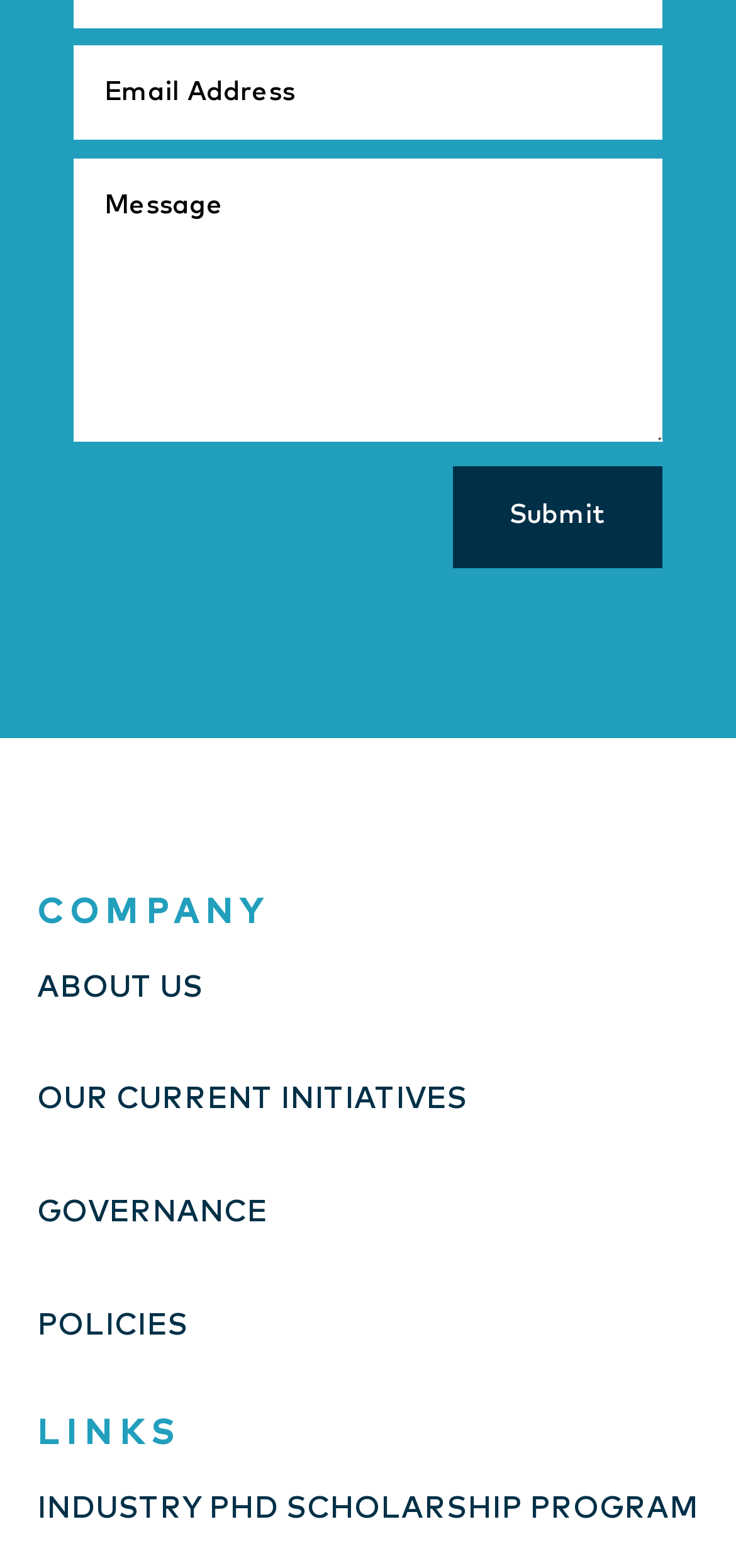Determine the bounding box coordinates of the clickable region to carry out the instruction: "Search for something".

None